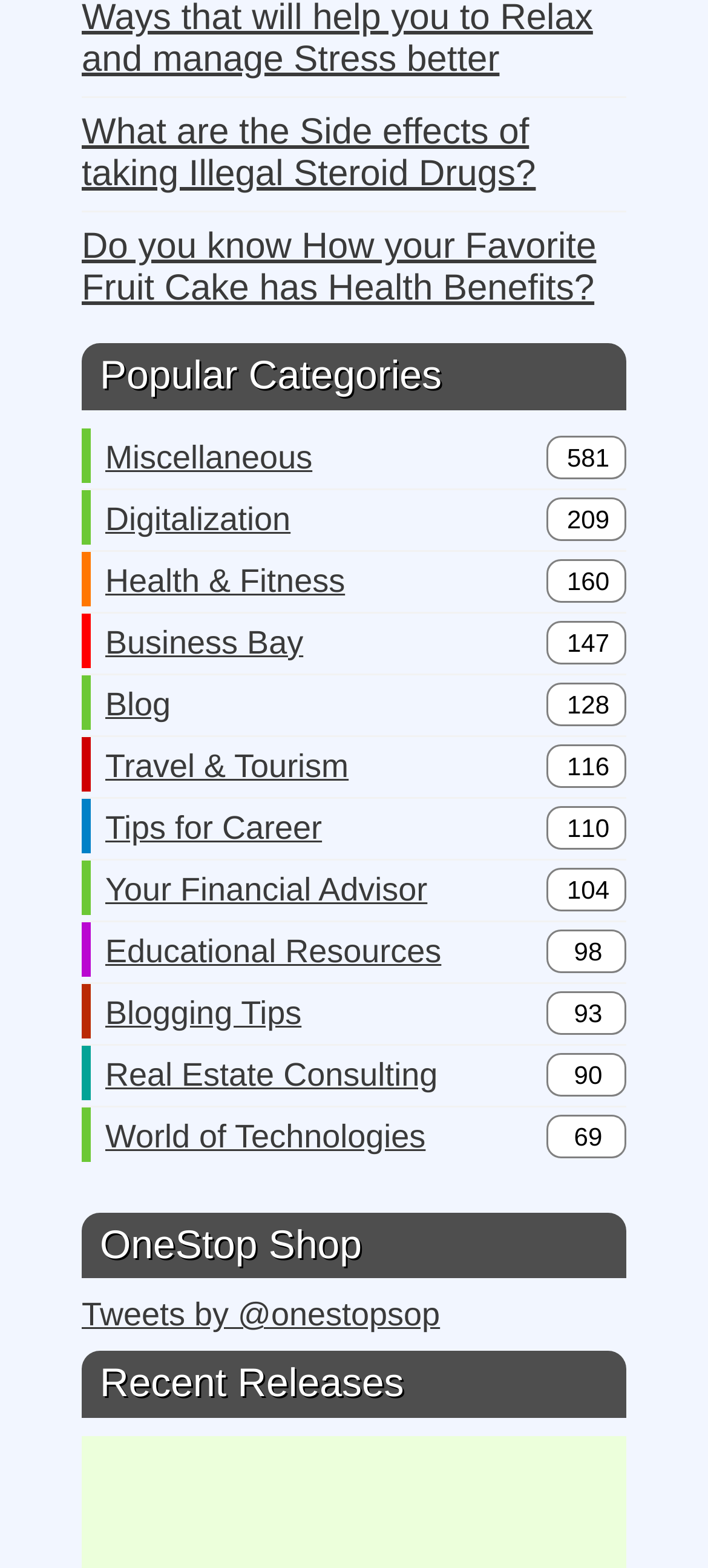Determine the bounding box coordinates in the format (top-left x, top-left y, bottom-right x, bottom-right y). Ensure all values are floating point numbers between 0 and 1. Identify the bounding box of the UI element described by: Educational Resources

[0.149, 0.588, 0.623, 0.626]